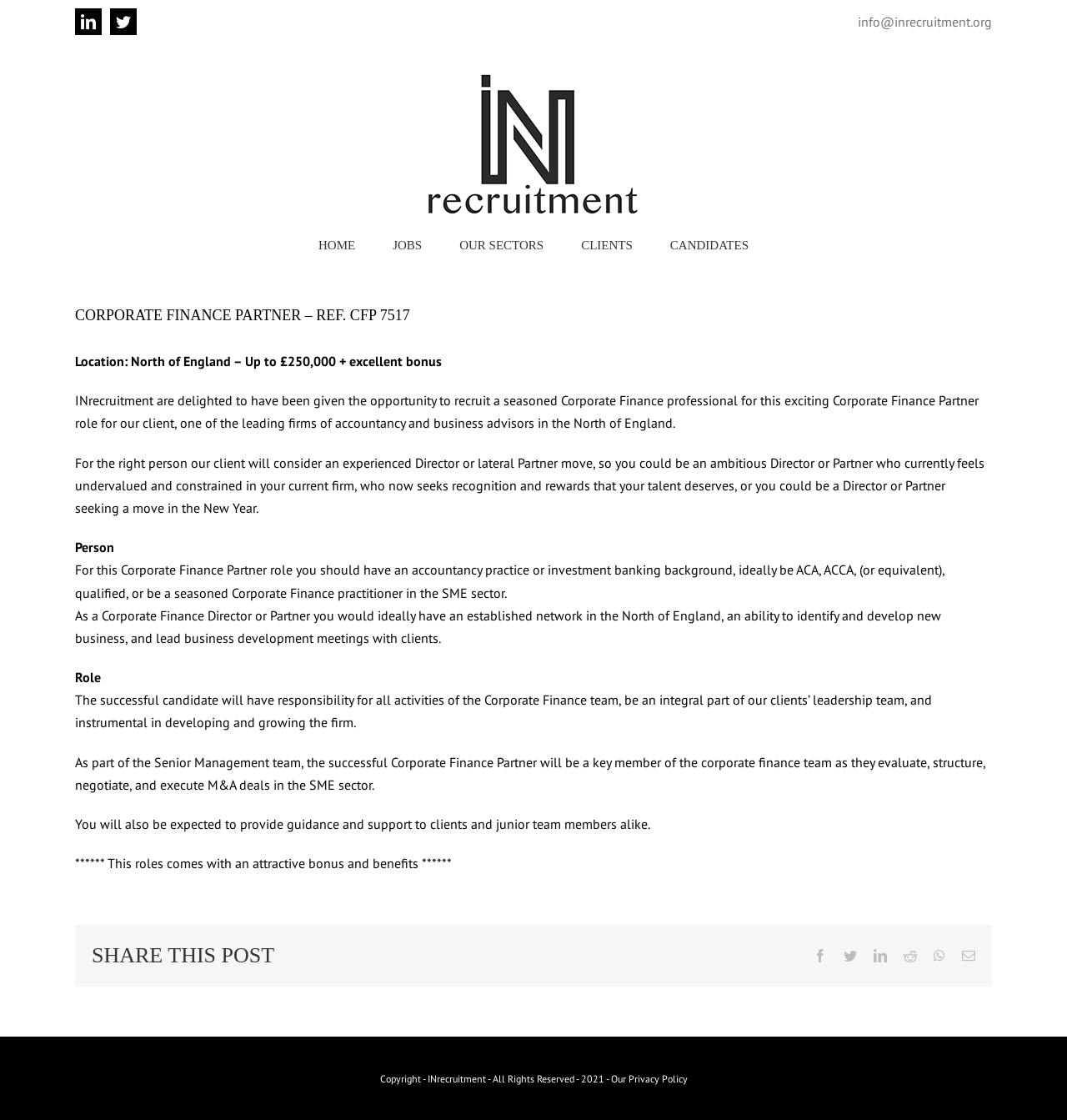Determine the bounding box coordinates for the clickable element to execute this instruction: "Search for something". Provide the coordinates as four float numbers between 0 and 1, i.e., [left, top, right, bottom].

None